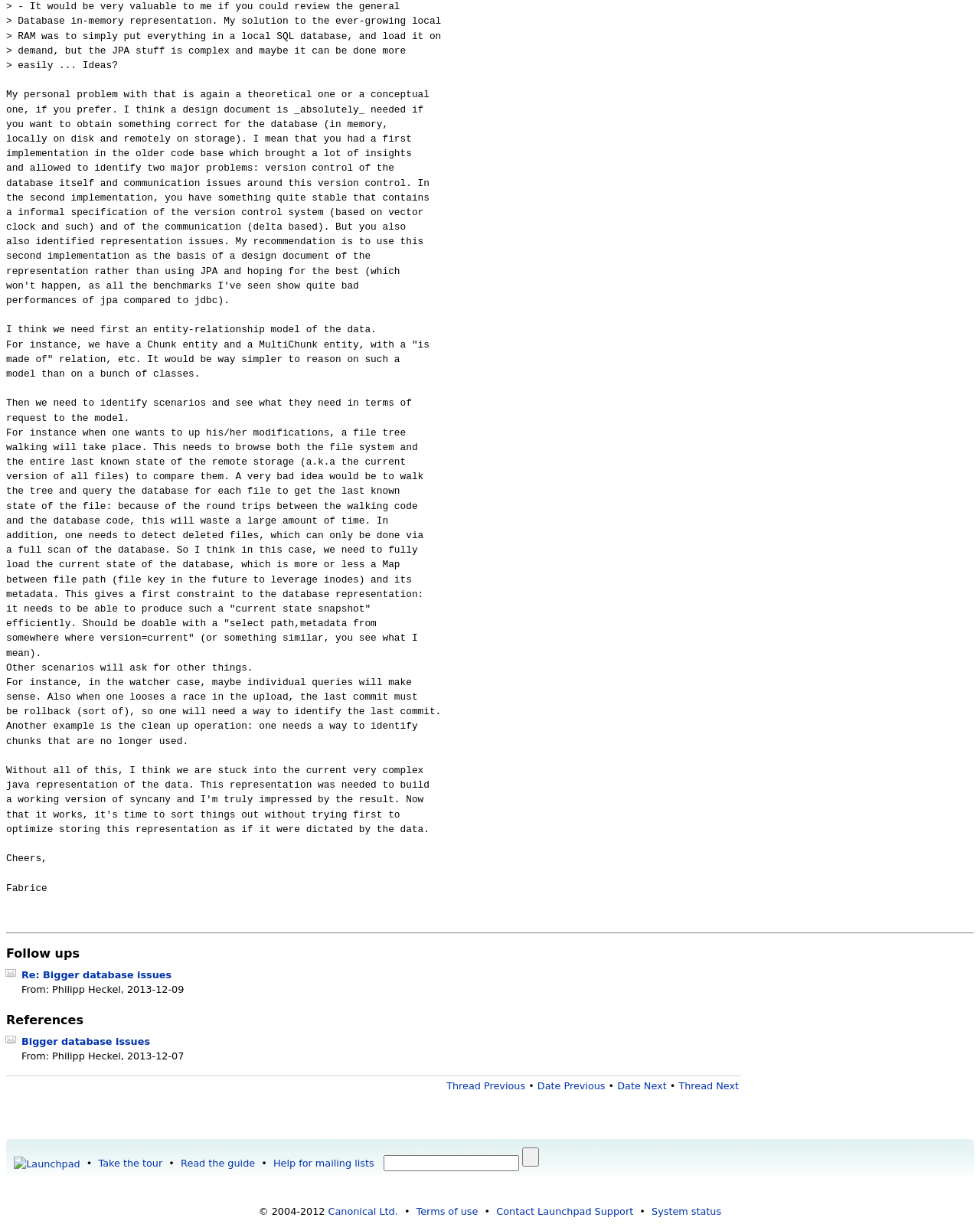Use a single word or phrase to answer this question: 
What is the text of the first link in the table?

Thread Previous